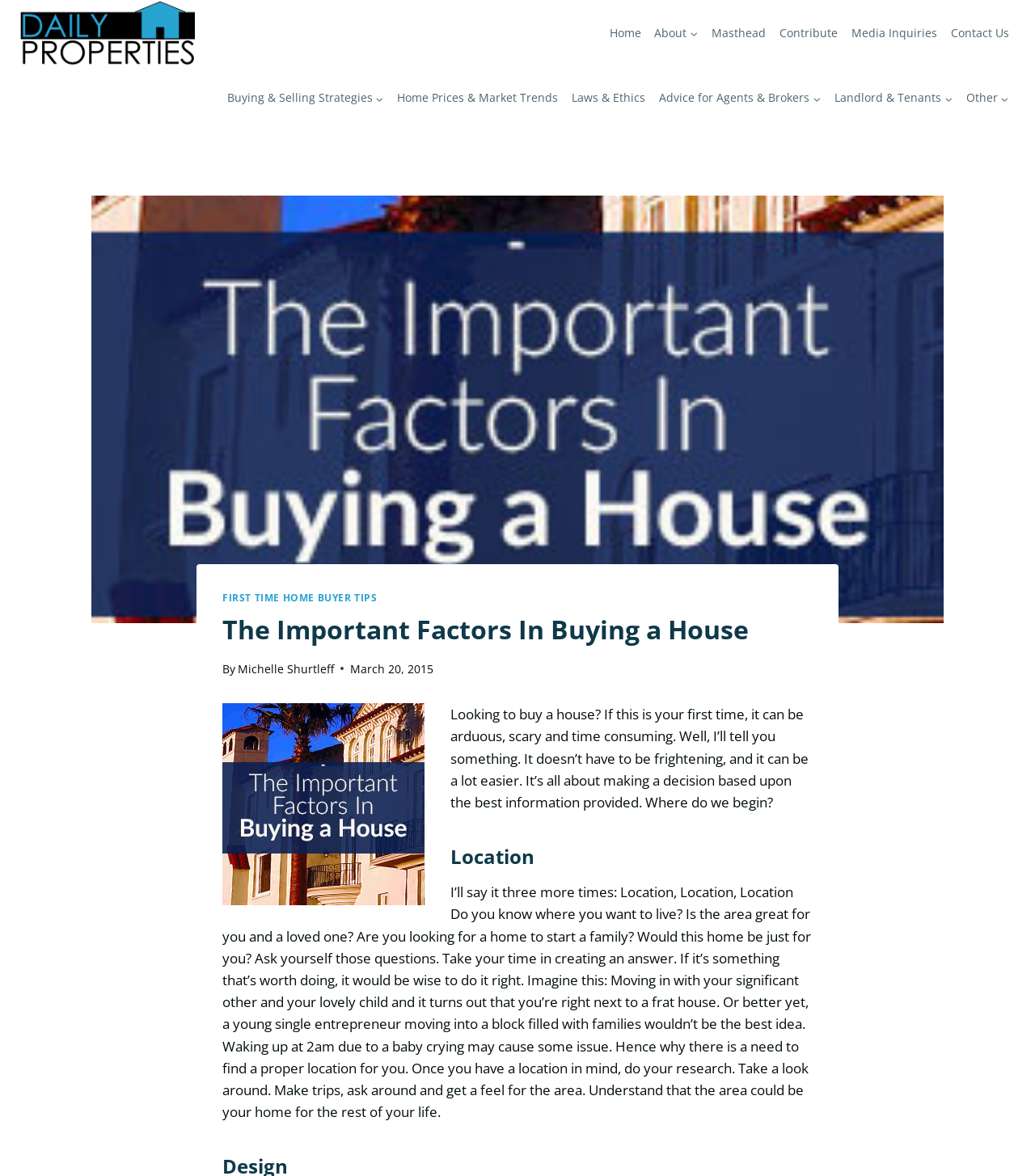Given the description "alt="mortgage news daily"", provide the bounding box coordinates of the corresponding UI element.

[0.019, 0.0, 0.203, 0.056]